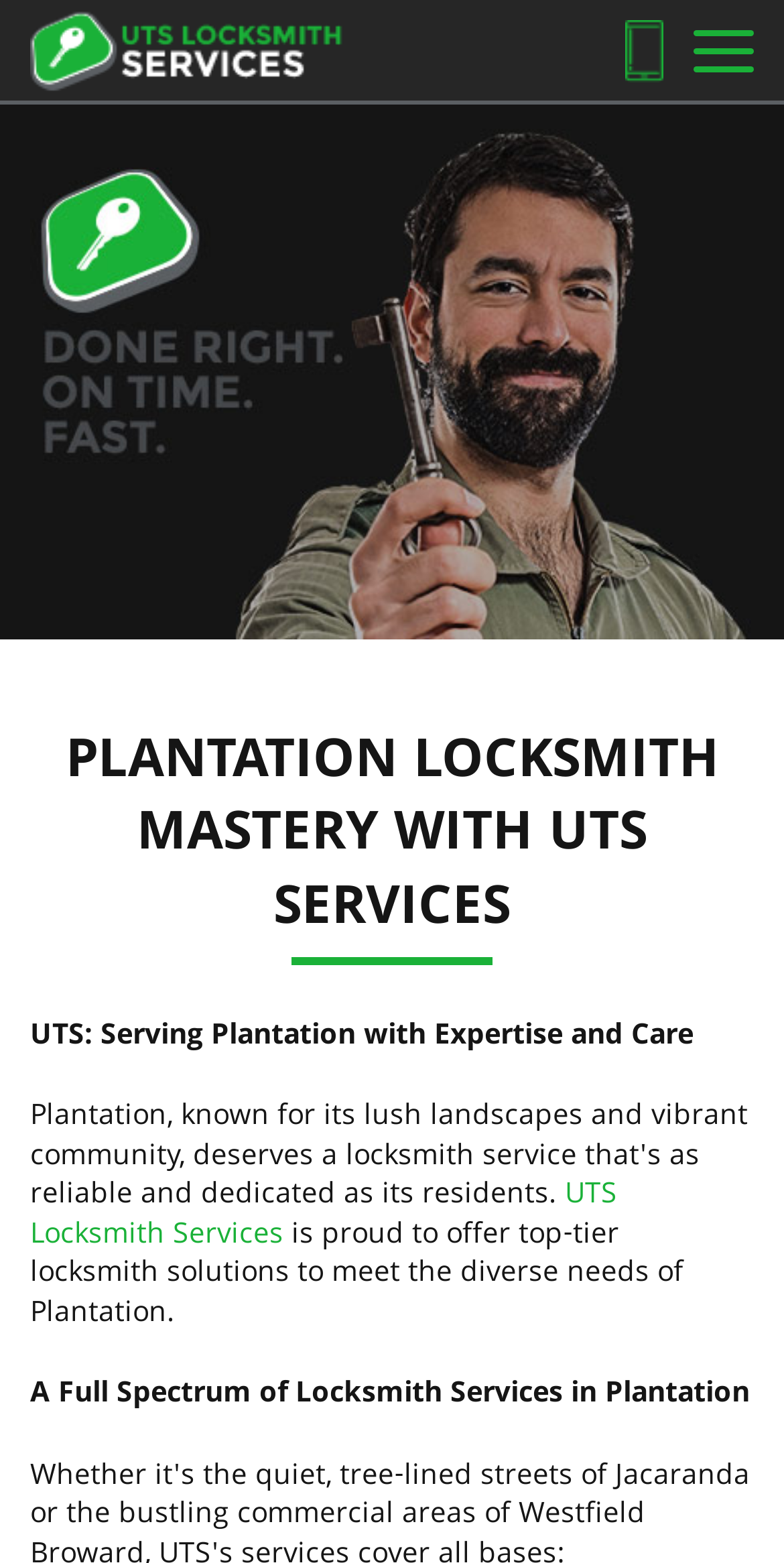Please respond in a single word or phrase: 
What is the name of the locksmith company?

UTS Locksmith Services